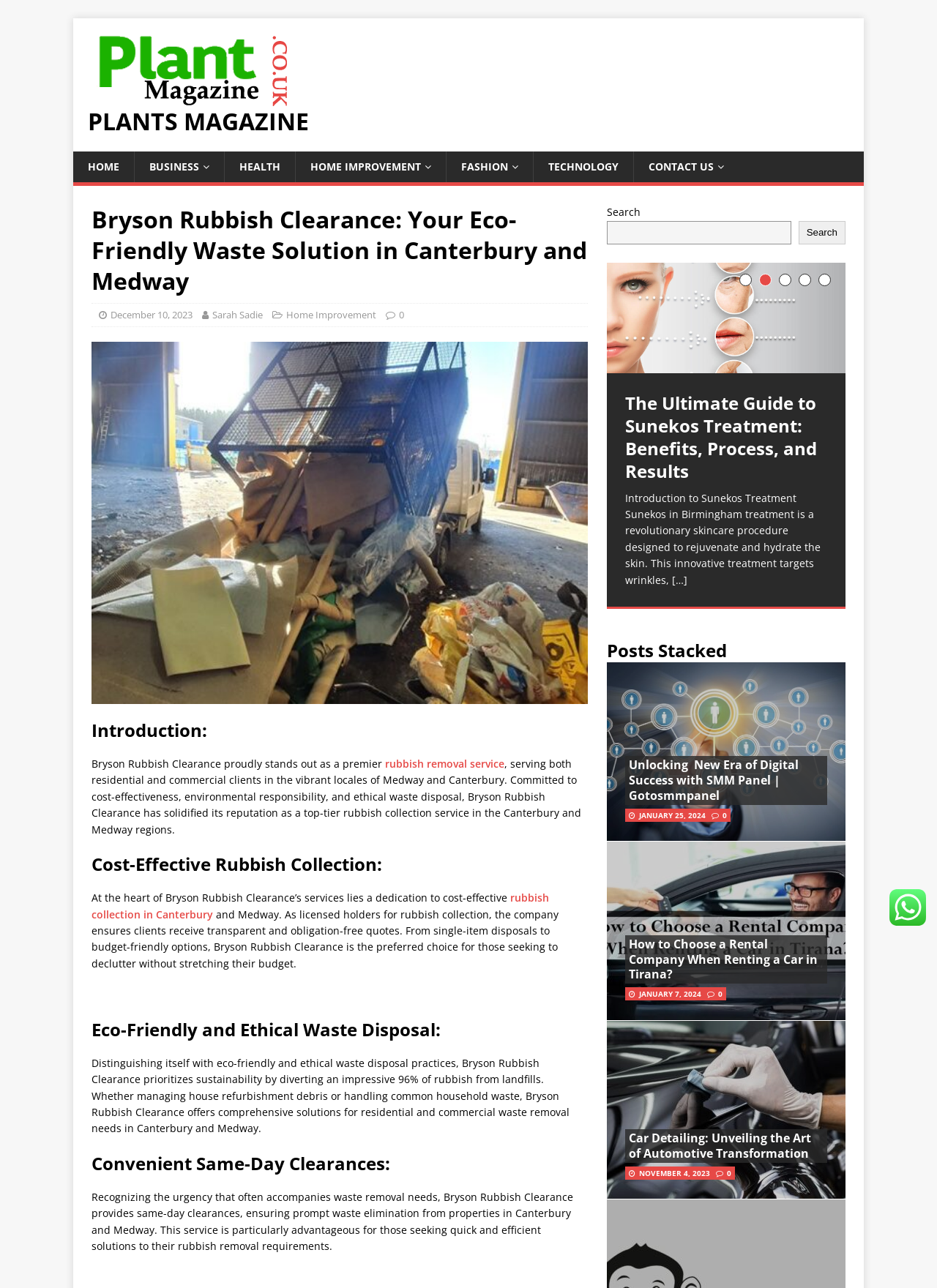Answer the following query concisely with a single word or phrase:
What is the focus of the article 'The Ultimate Guide on How to Choose the Right Grass Seed for Your Lawn'?

Choosing grass seed